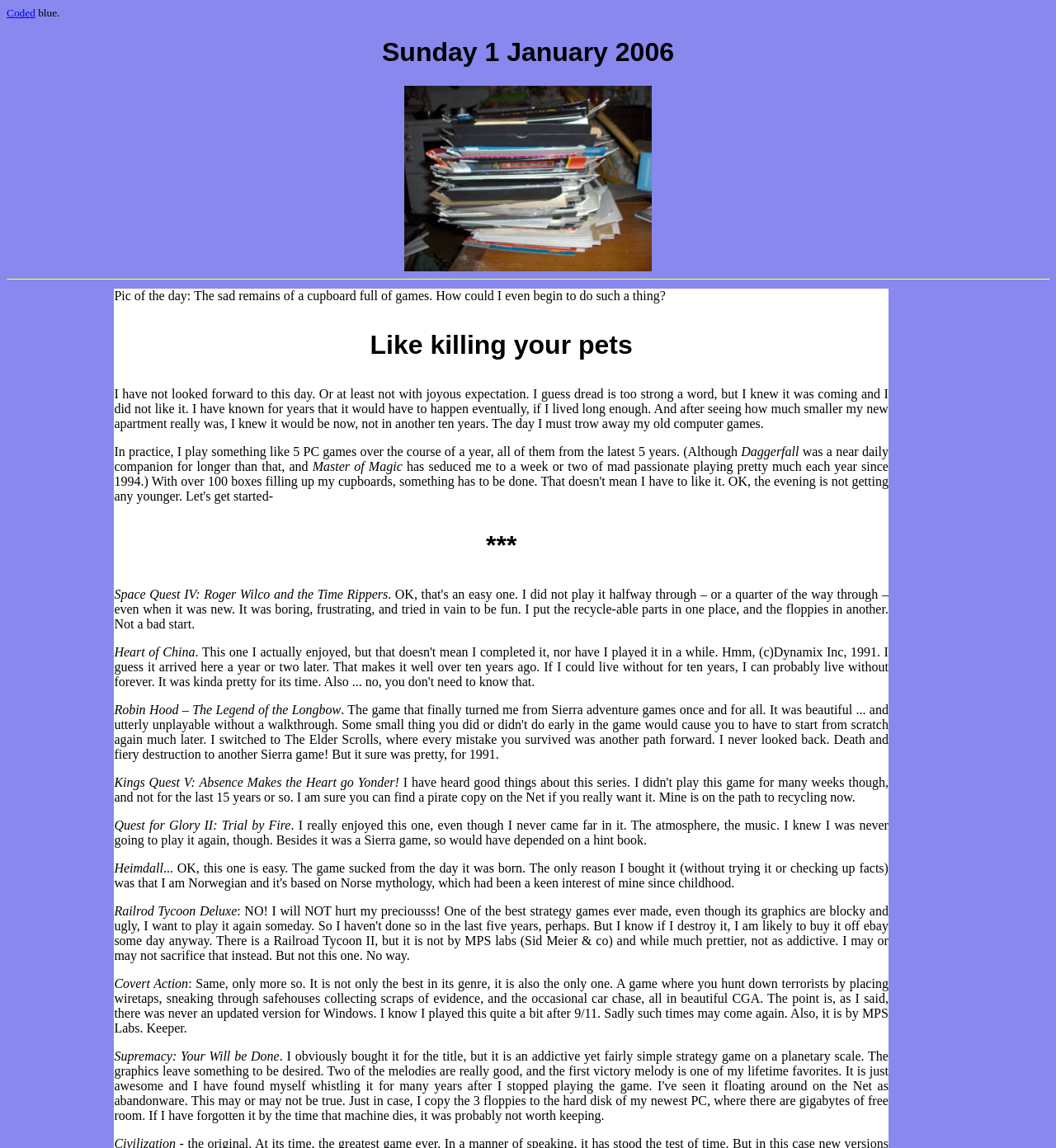What is the color mentioned in the text?
From the image, respond with a single word or phrase.

blue